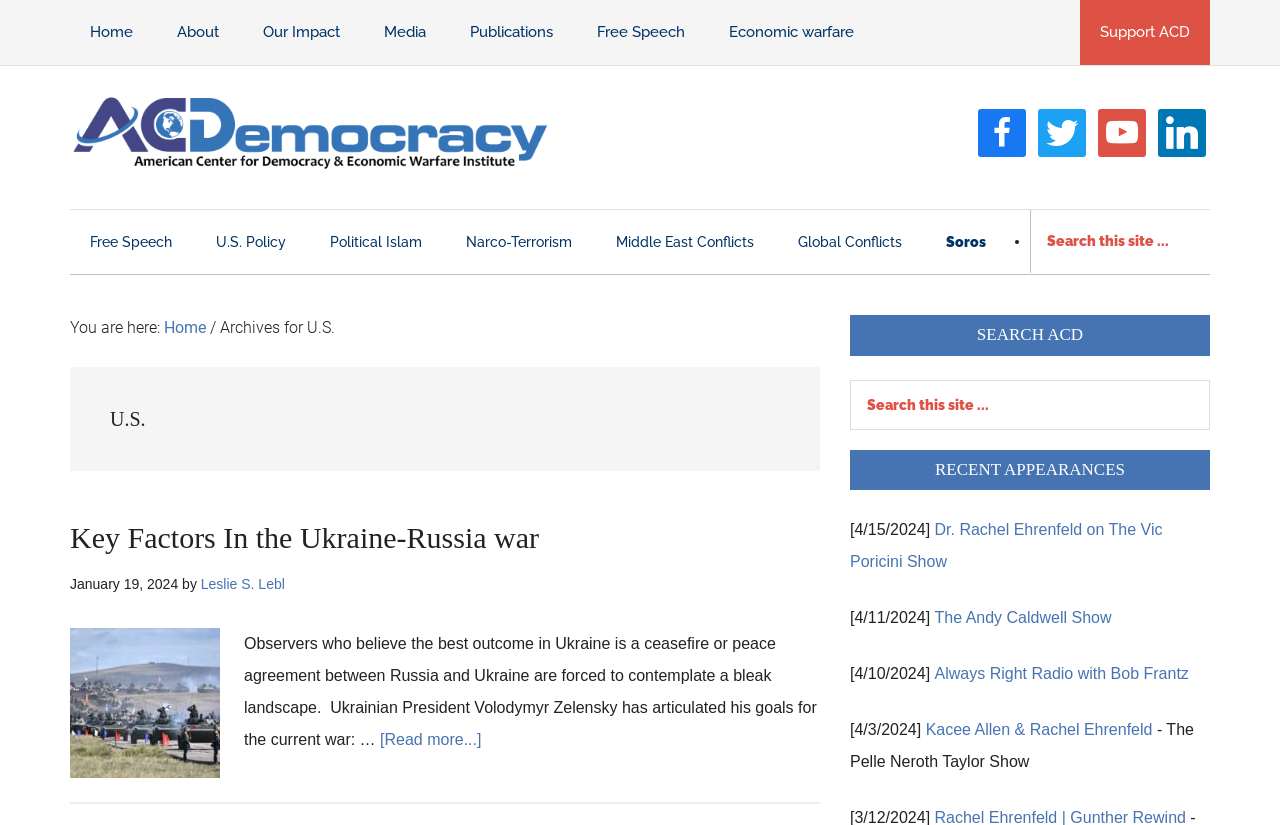How many recent appearances are listed?
Refer to the image and give a detailed answer to the query.

There are five recent appearances listed in the 'Primary Sidebar' section of the webpage, which are radio show appearances by Dr. Rachel Ehrenfeld and others.